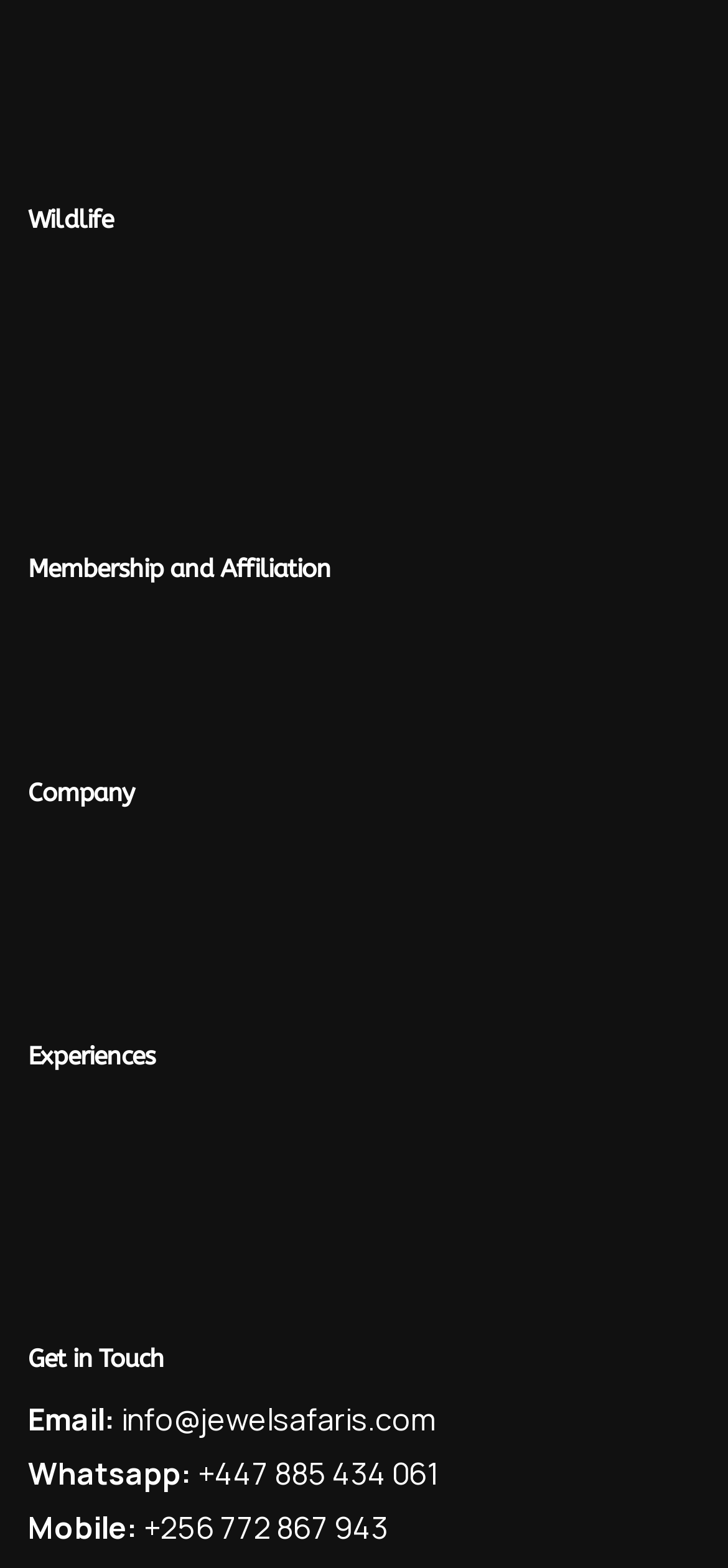Could you specify the bounding box coordinates for the clickable section to complete the following instruction: "Learn about Gorilla Trekking"?

[0.038, 0.162, 0.762, 0.182]